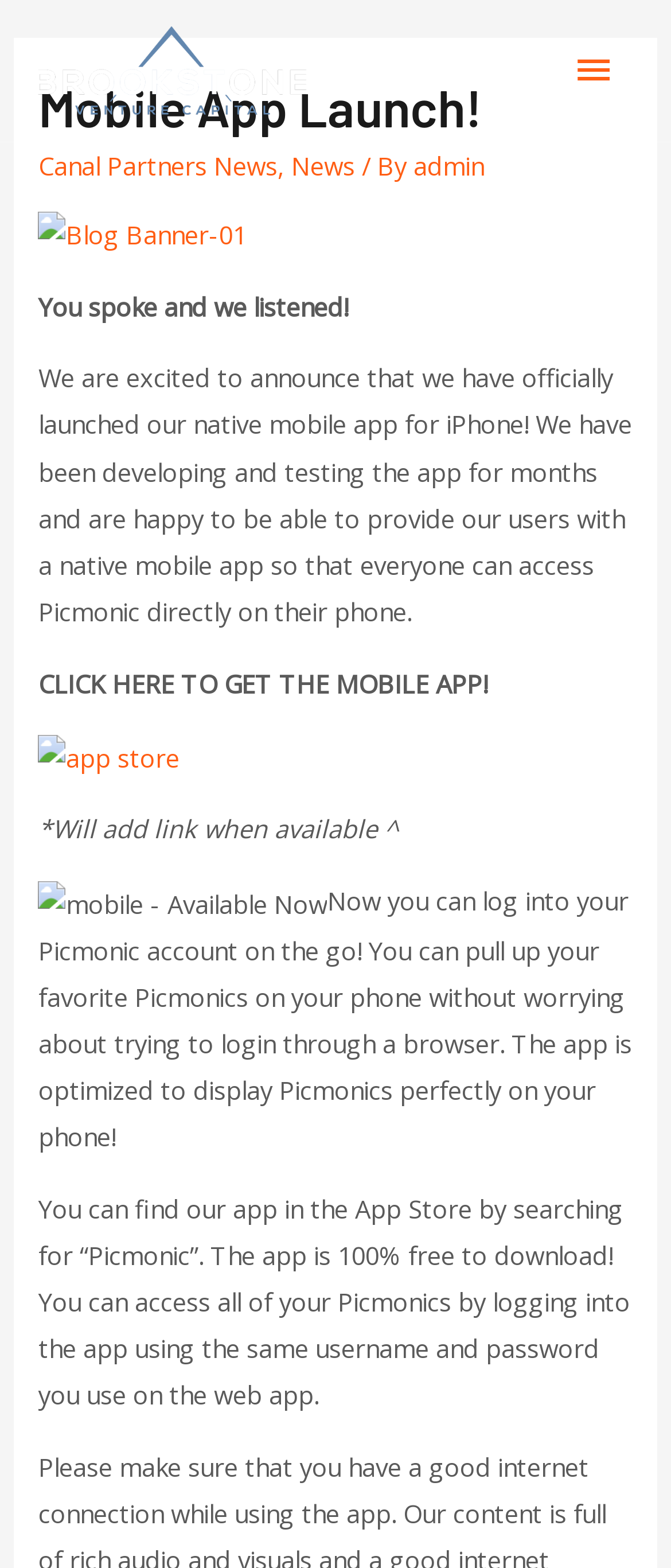Reply to the question with a single word or phrase:
What is the purpose of the mobile app?

Access Picmonic on the go